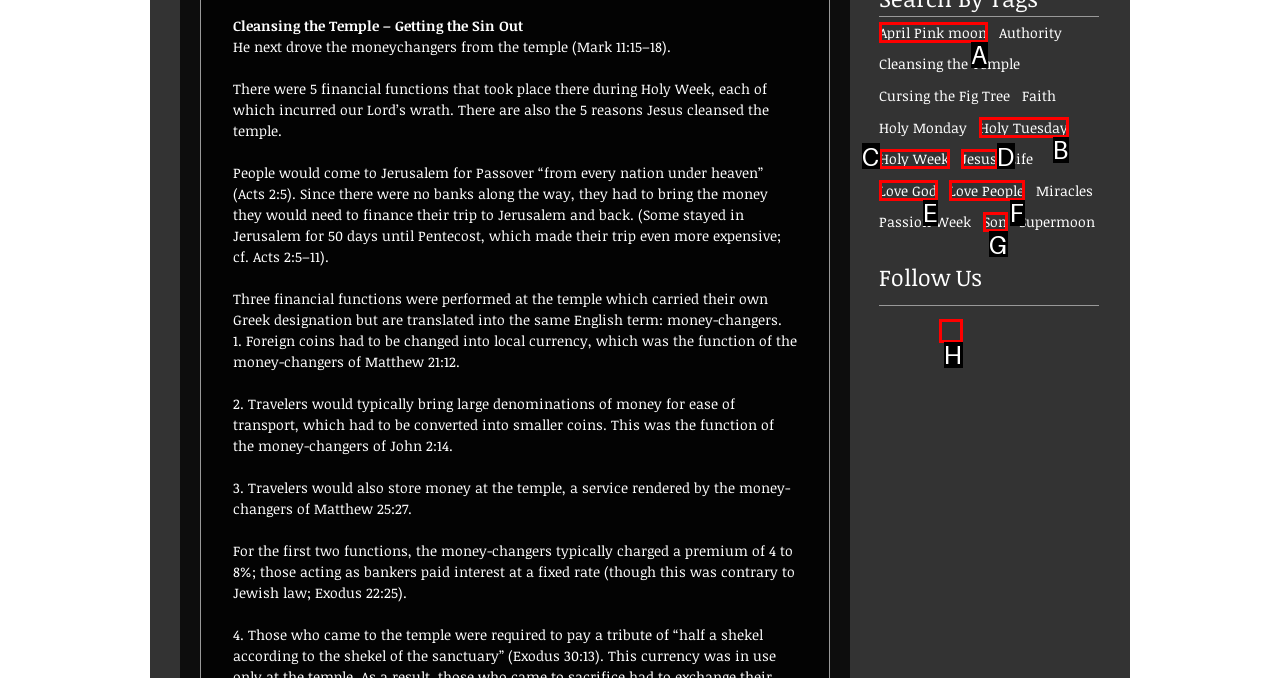To achieve the task: Read about Services, which HTML element do you need to click?
Respond with the letter of the correct option from the given choices.

None